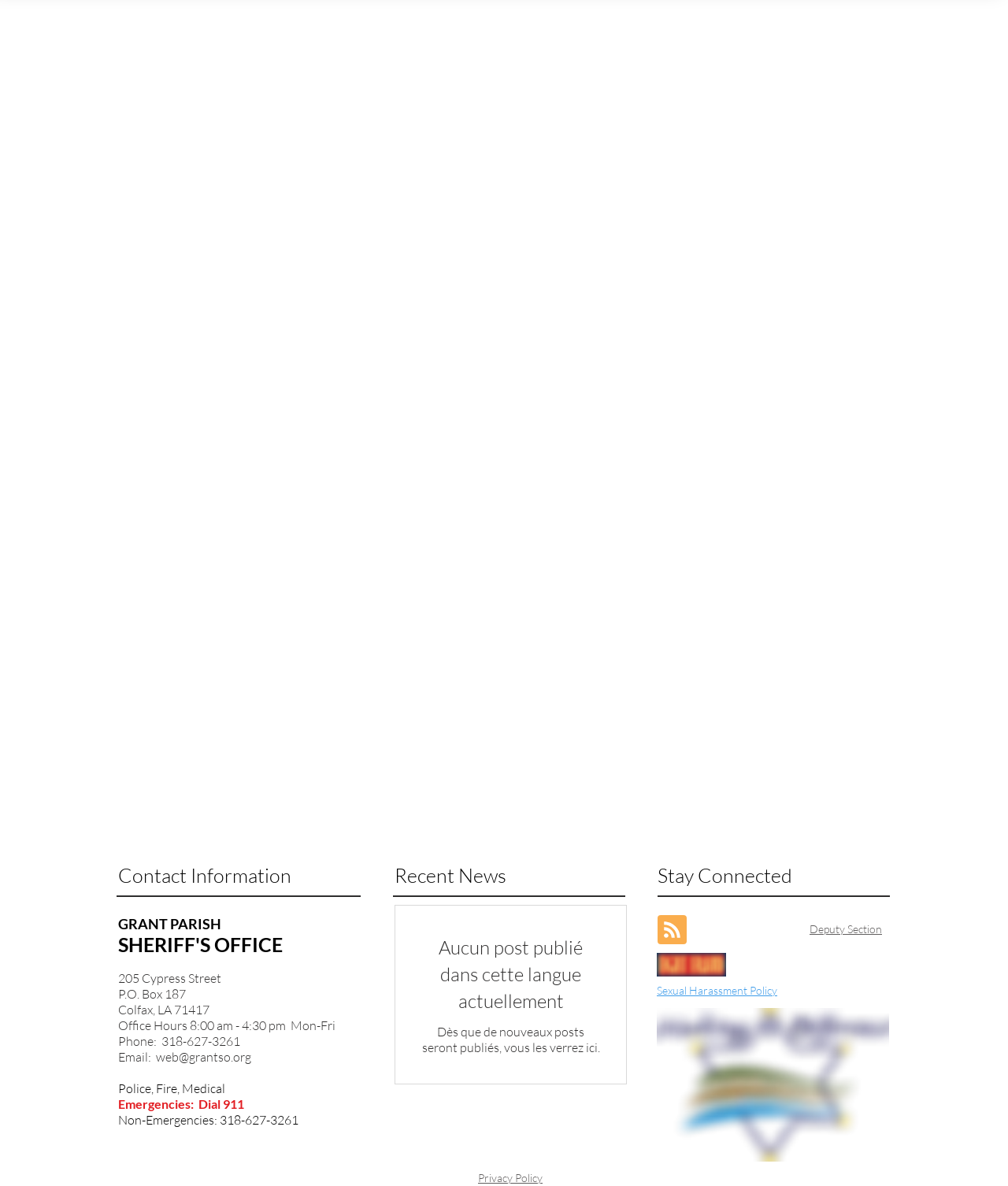Identify the bounding box for the UI element specified in this description: "Deputy Section". The coordinates must be four float numbers between 0 and 1, formatted as [left, top, right, bottom].

[0.803, 0.778, 0.875, 0.789]